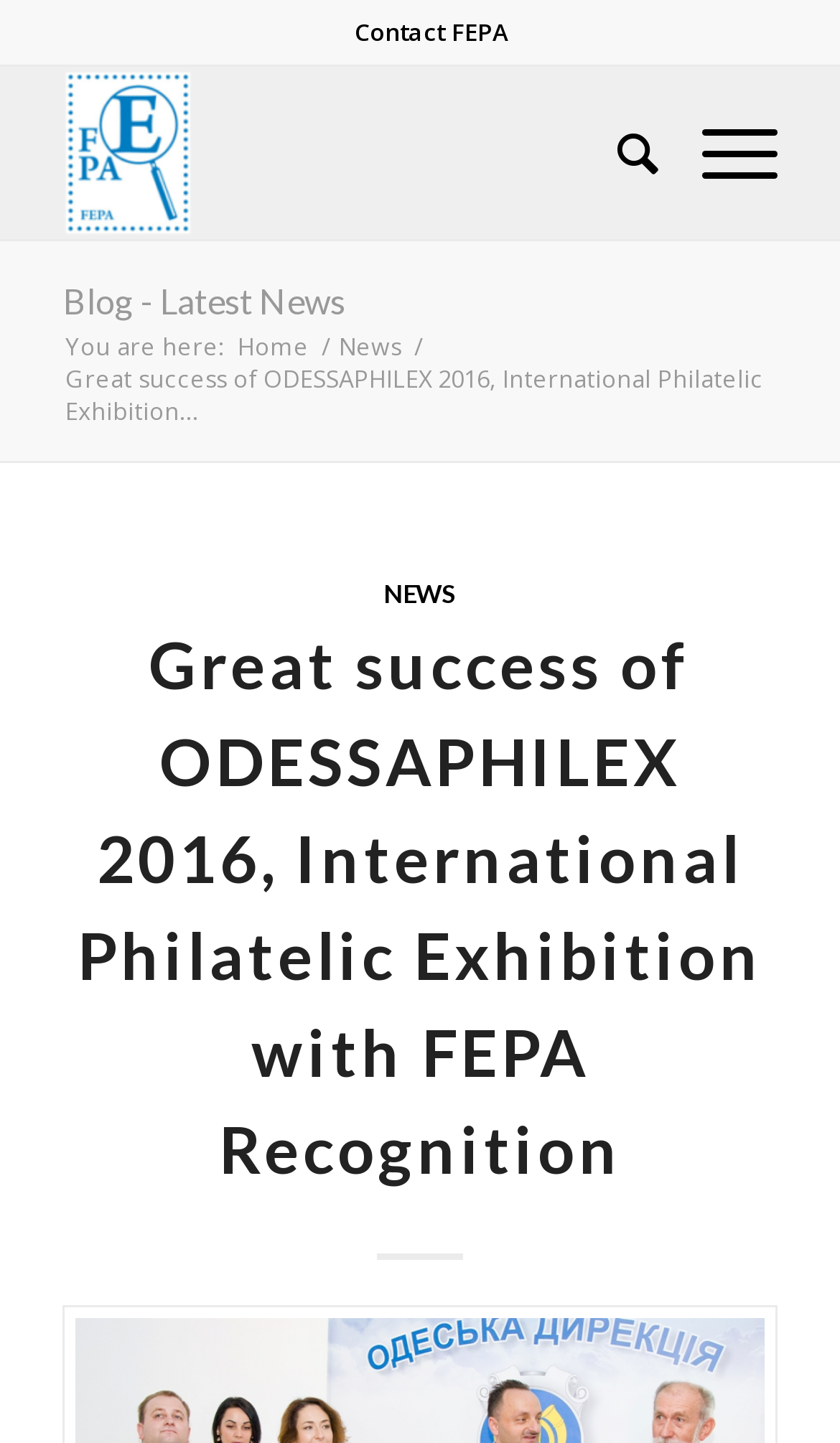Please locate the bounding box coordinates of the element that needs to be clicked to achieve the following instruction: "visit blog". The coordinates should be four float numbers between 0 and 1, i.e., [left, top, right, bottom].

[0.075, 0.194, 0.411, 0.222]